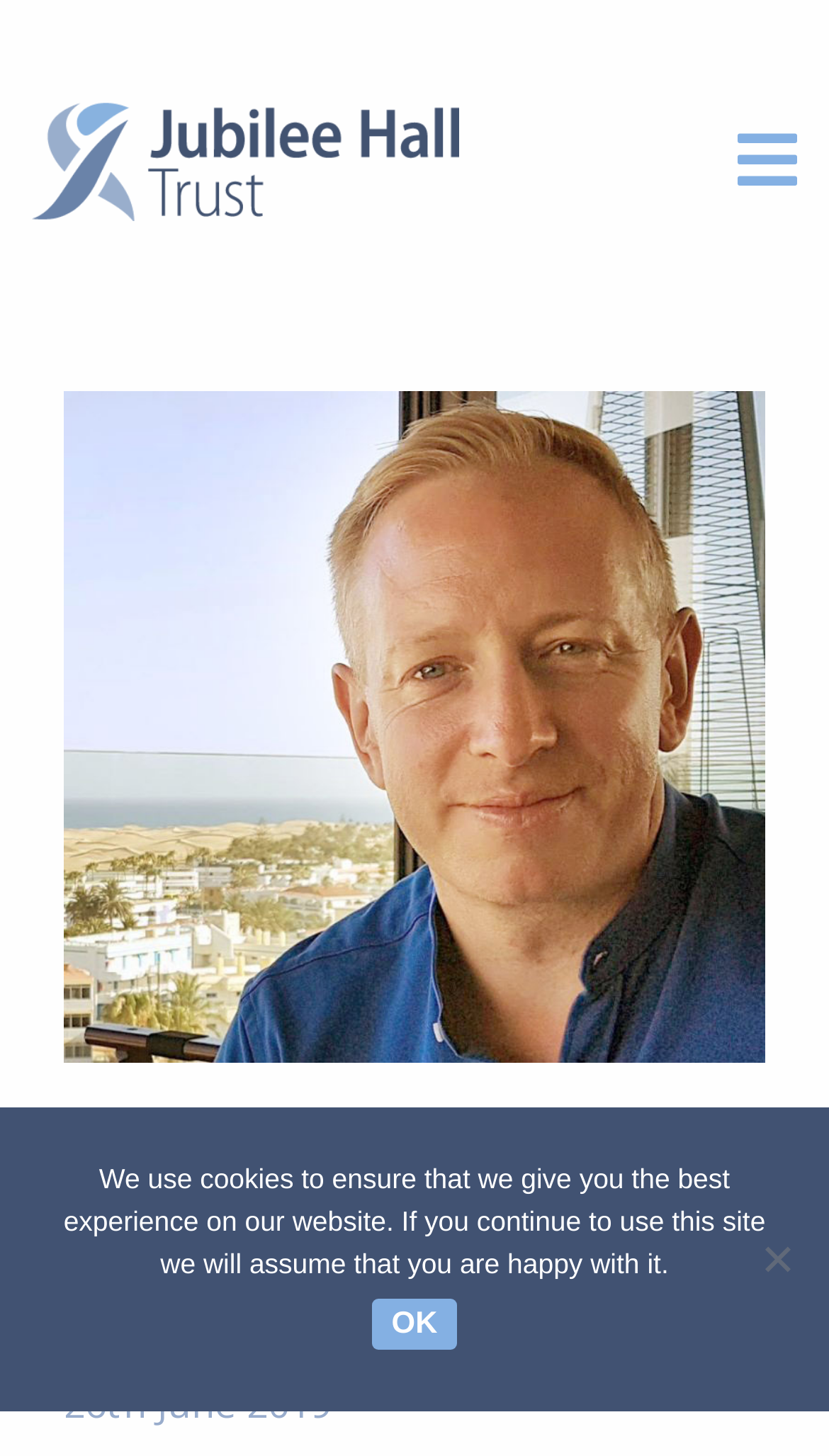Please provide the main heading of the webpage content.

Jon Giles promoted to Chief Operating Officer